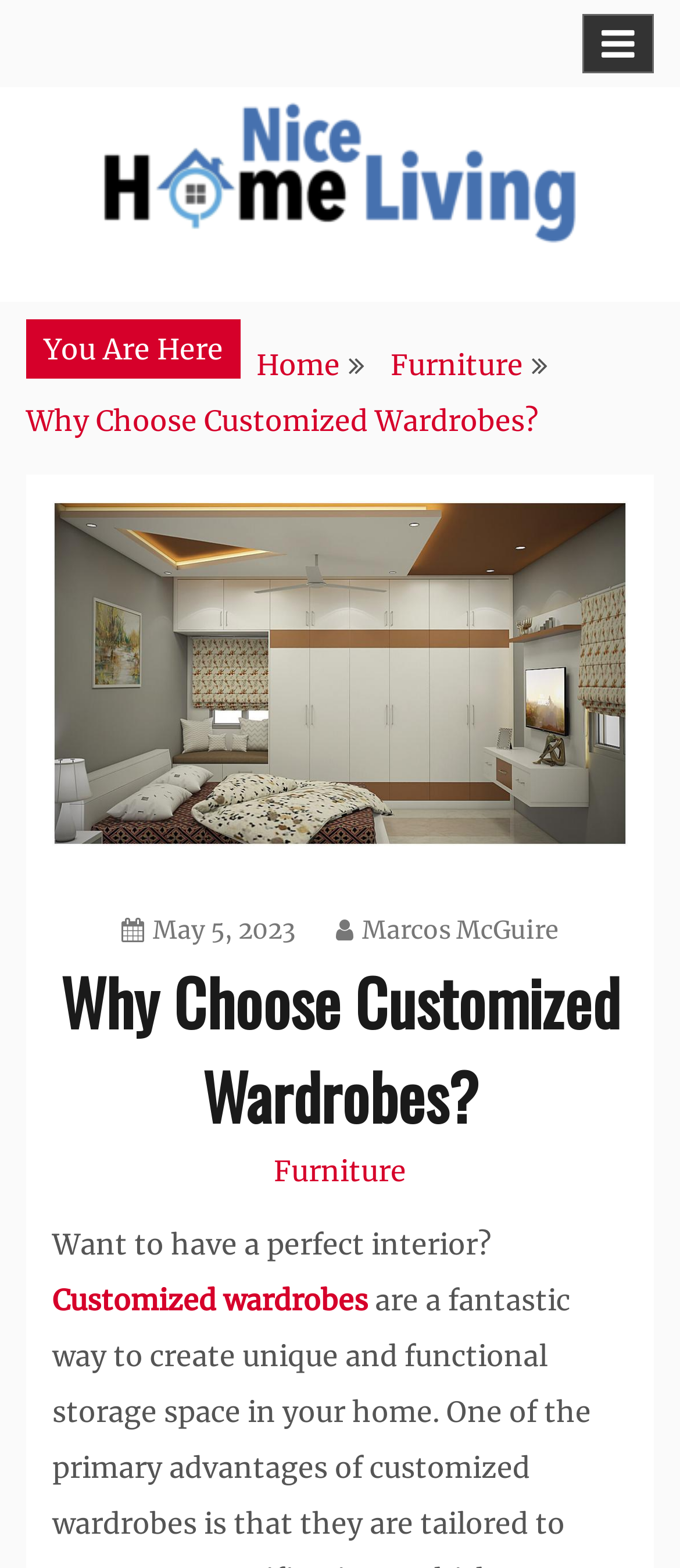What is the first sentence of the article? Based on the image, give a response in one word or a short phrase.

Want to have a perfect interior?